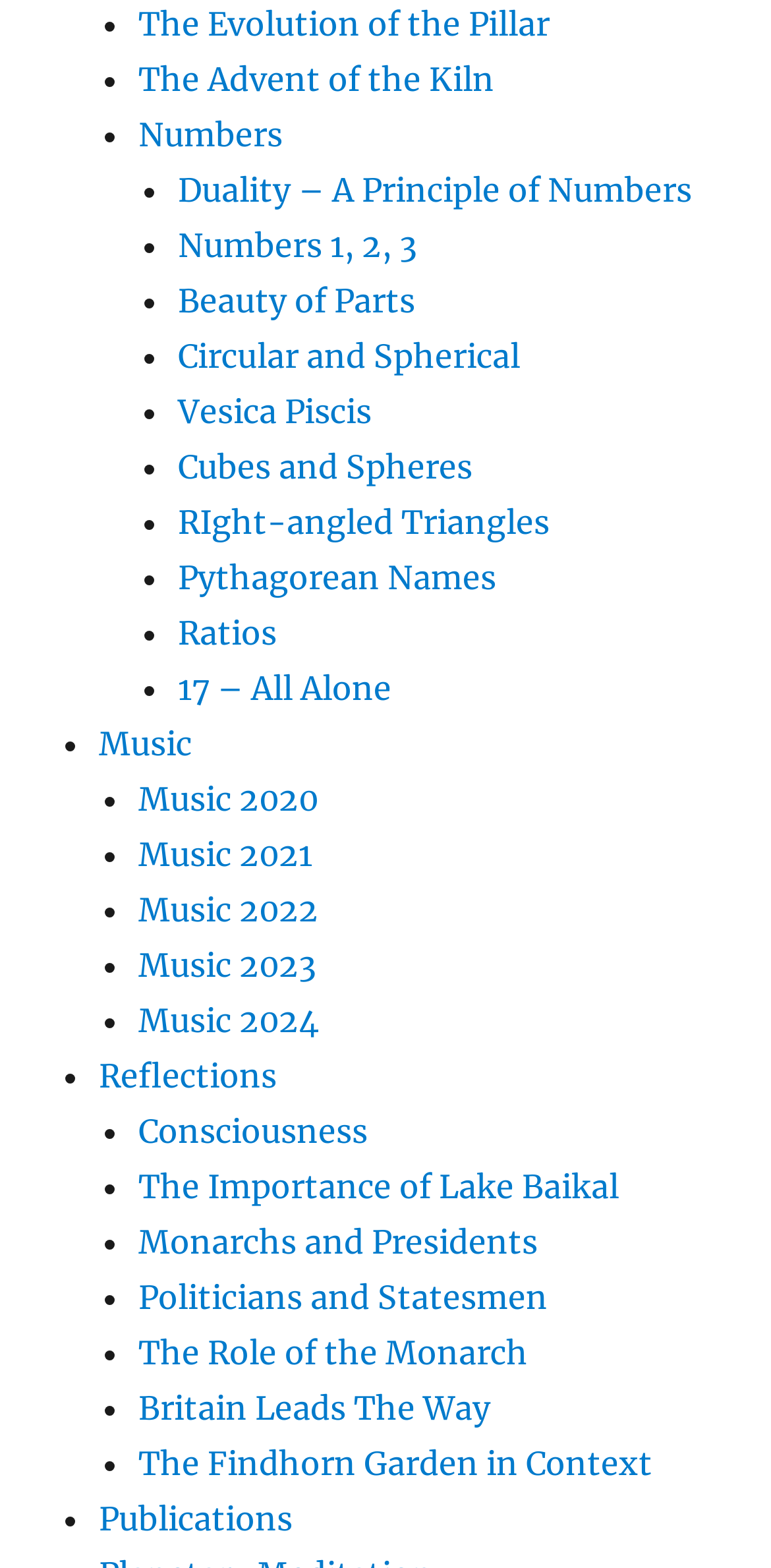Please determine the bounding box coordinates for the element that should be clicked to follow these instructions: "Learn about 'Duality – A Principle of Numbers'".

[0.231, 0.108, 0.897, 0.133]